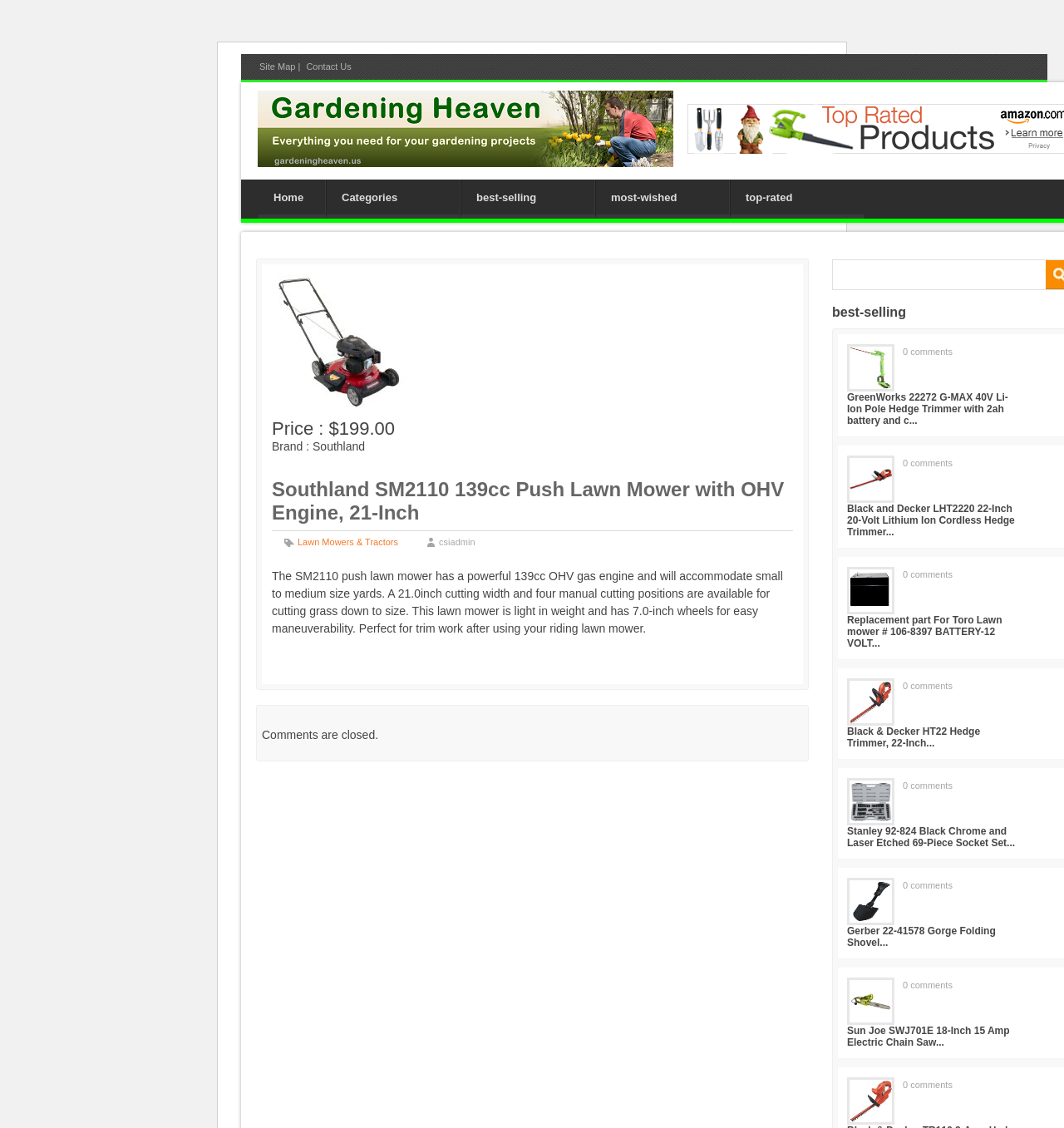Determine the bounding box coordinates of the clickable element to complete this instruction: "Click on the 'Site Map' link". Provide the coordinates in the format of four float numbers between 0 and 1, [left, top, right, bottom].

[0.244, 0.055, 0.278, 0.063]